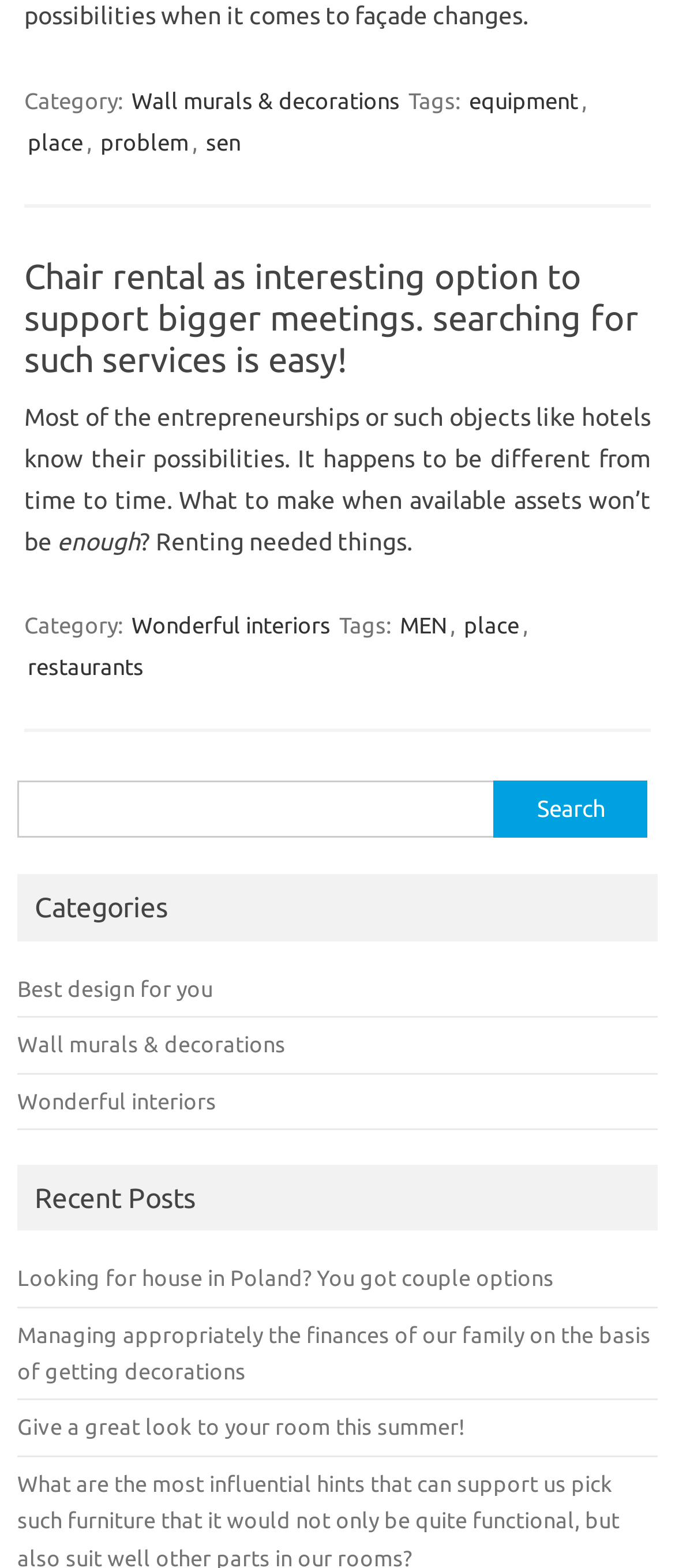Identify the bounding box of the HTML element described here: "Wonderful interiors". Provide the coordinates as four float numbers between 0 and 1: [left, top, right, bottom].

[0.026, 0.694, 0.321, 0.709]